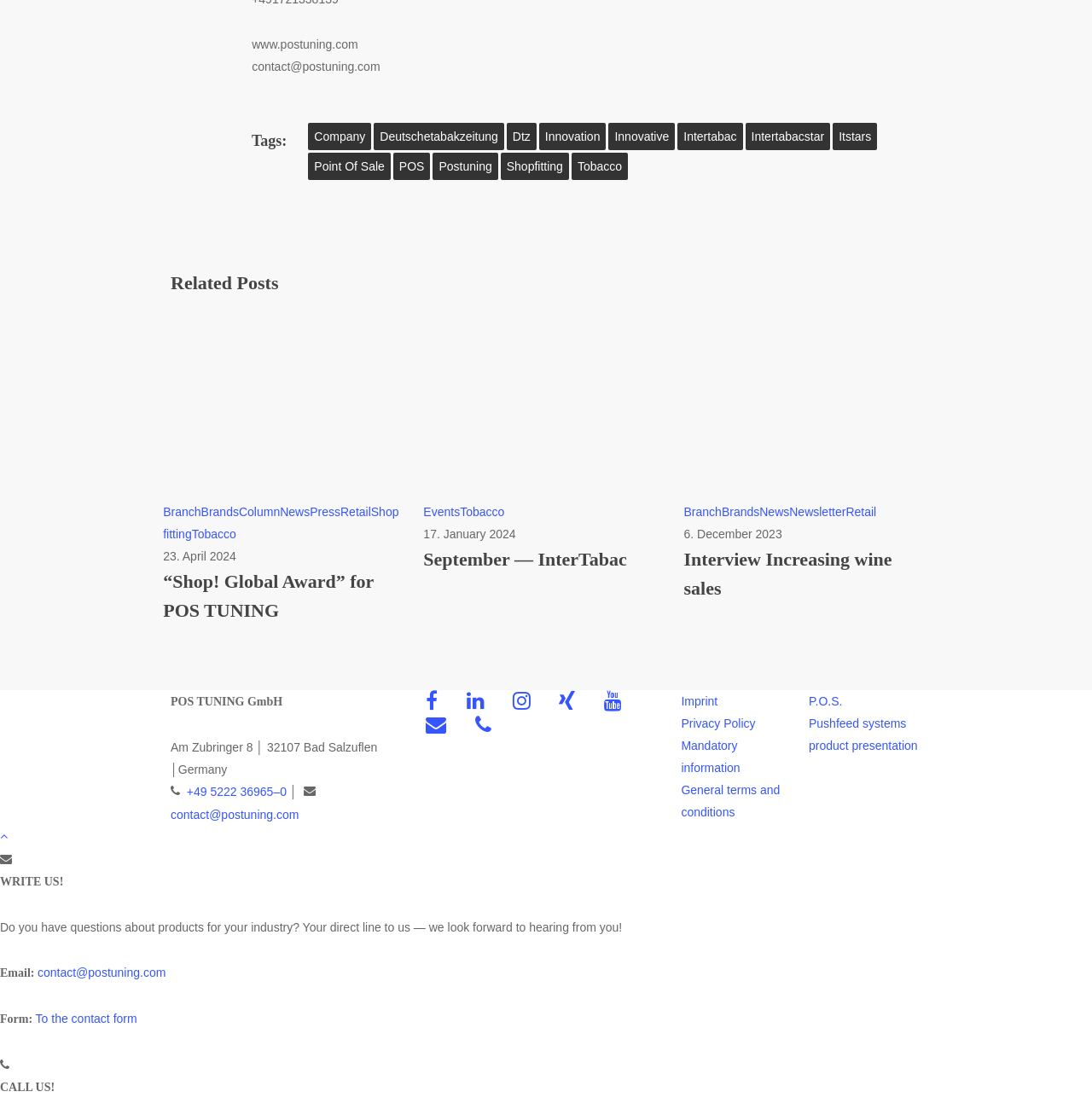Determine the bounding box coordinates for the area that should be clicked to carry out the following instruction: "Read the '“Shop! Global Award” for POS TUNING' news".

[0.149, 0.511, 0.374, 0.564]